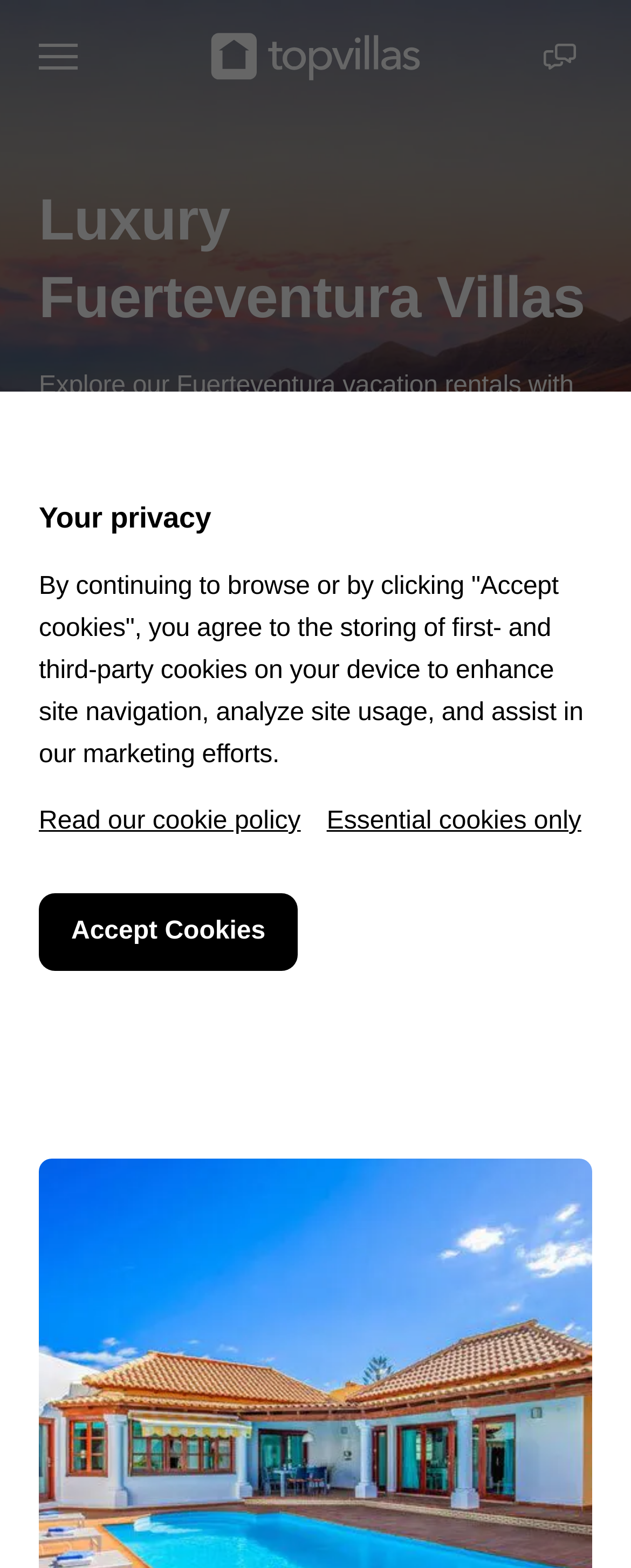Where are the vacation rentals located?
Refer to the image and provide a one-word or short phrase answer.

Fuerteventura, Spain